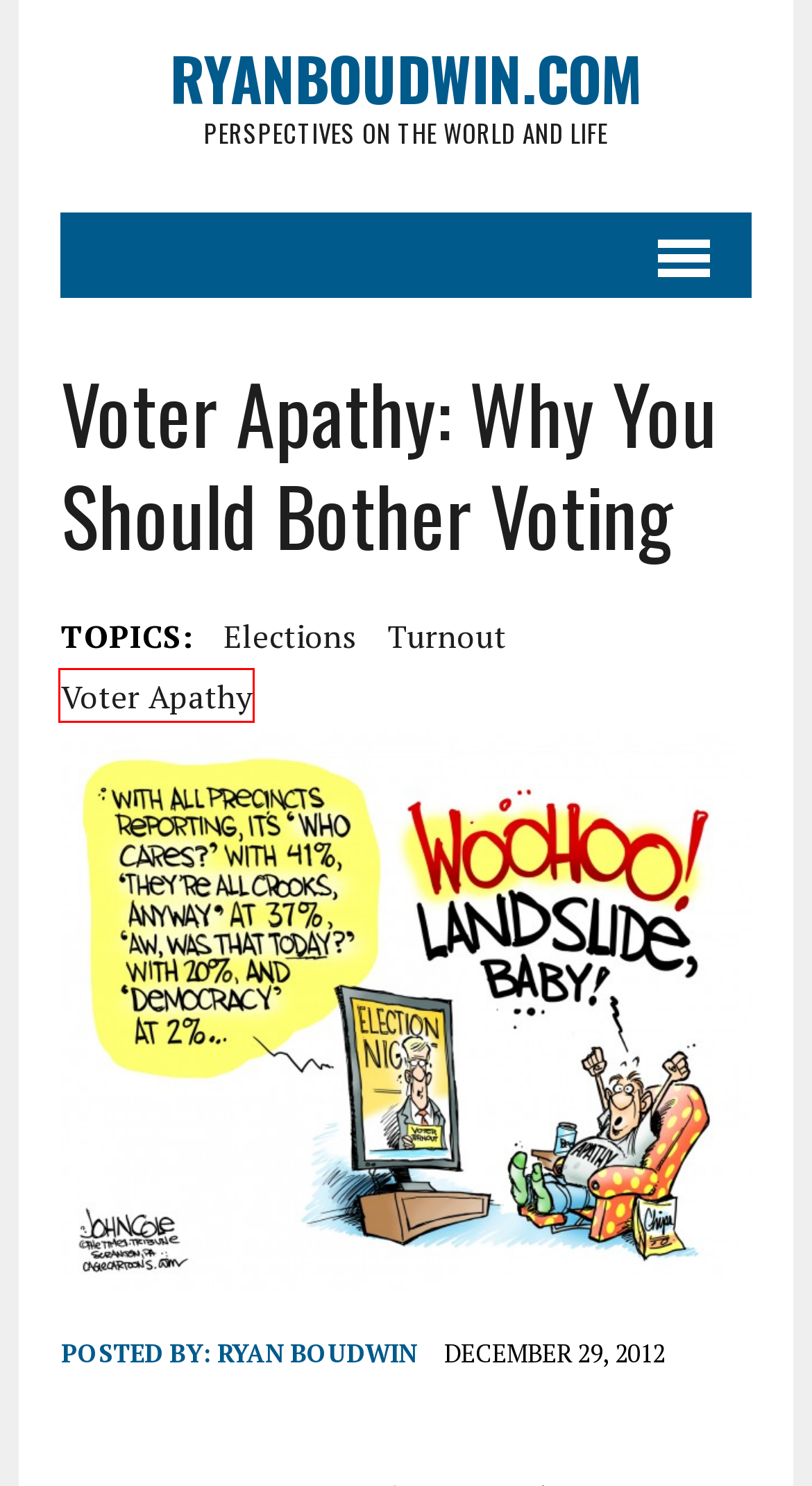With the provided screenshot showing a webpage and a red bounding box, determine which webpage description best fits the new page that appears after clicking the element inside the red box. Here are the options:
A. December 2010 – RyanBoudwin.com
B. RyanBoudwin.com – Perspectives on the World and Life
C. voter apathy – RyanBoudwin.com
D. October 2016 – RyanBoudwin.com
E. How to make your own magnifier for $25 – RyanBoudwin.com
F. Civil Liberties – RyanBoudwin.com
G. Ryan Boudwin – RyanBoudwin.com
H. elections – RyanBoudwin.com

C